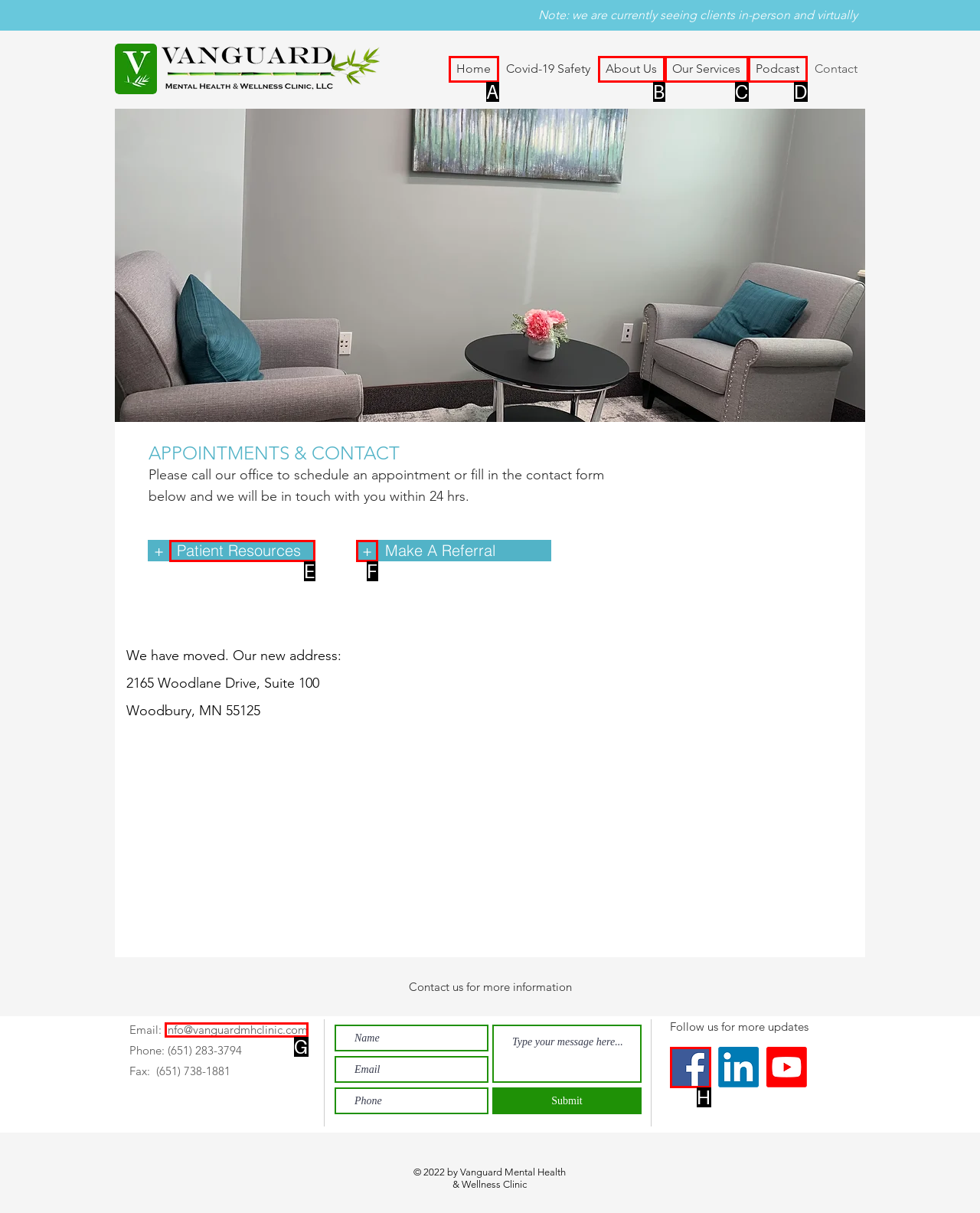Determine which HTML element corresponds to the description: About Us. Provide the letter of the correct option.

B